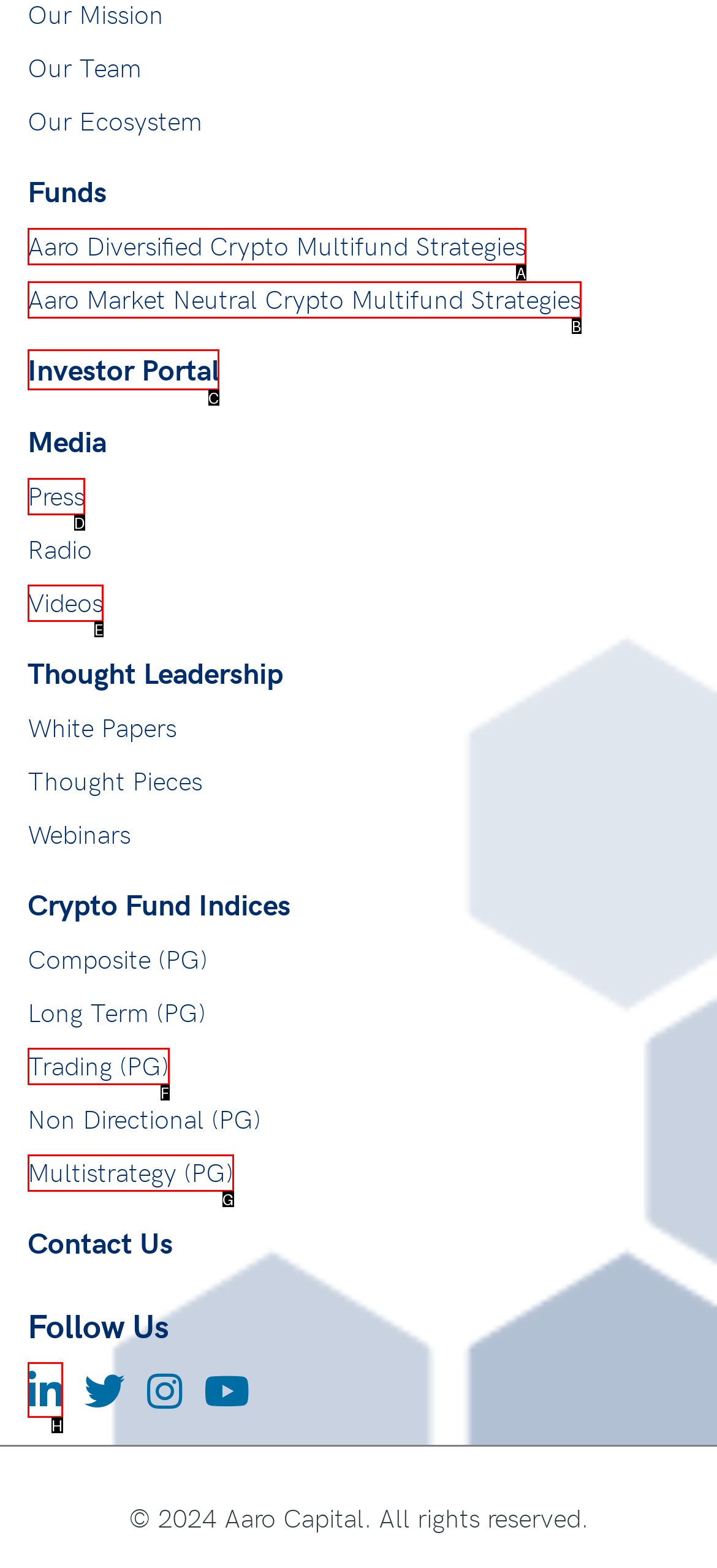Based on the description: Aaro Diversified Crypto Multifund Strategies, find the HTML element that matches it. Provide your answer as the letter of the chosen option.

A